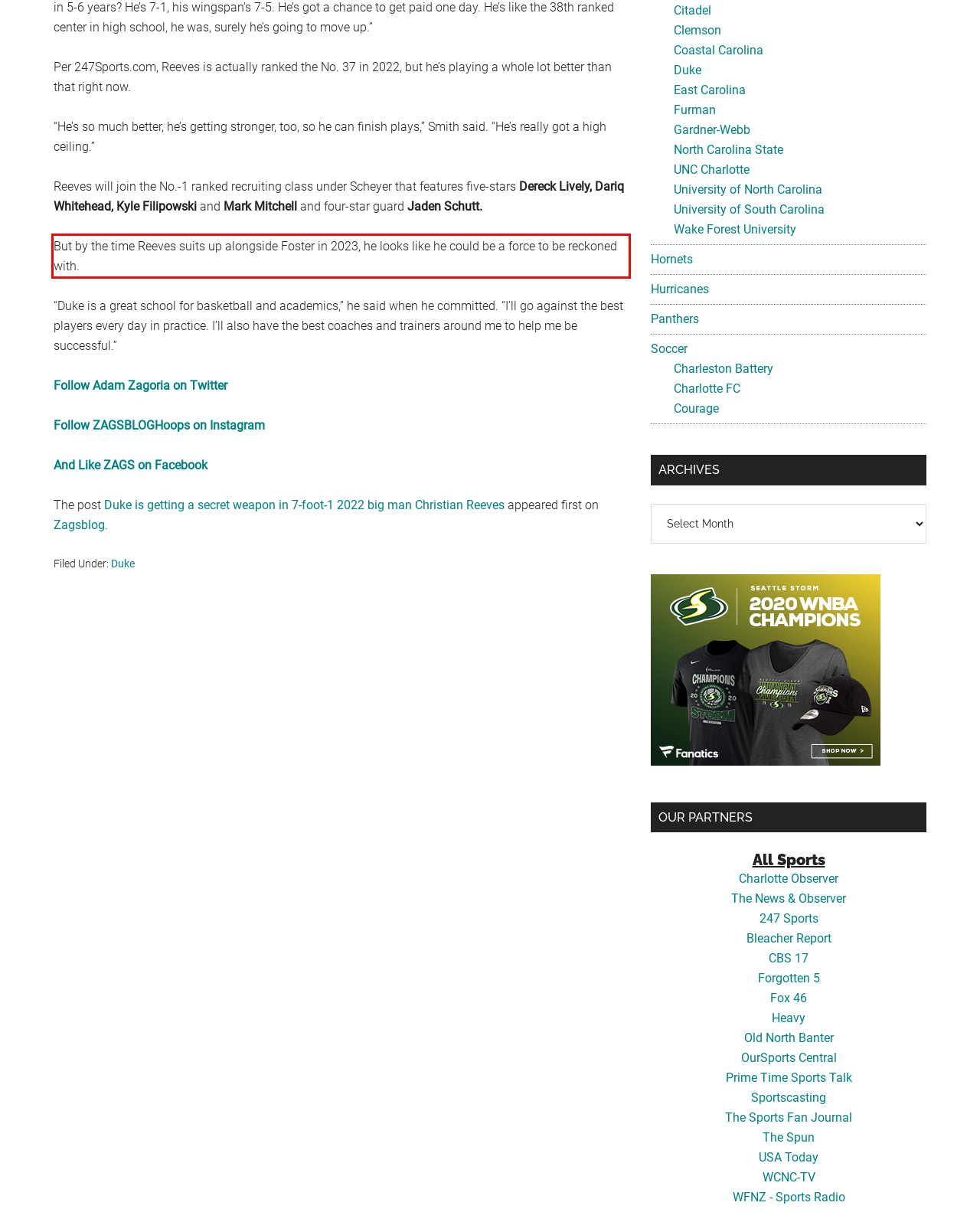Identify the text inside the red bounding box on the provided webpage screenshot by performing OCR.

But by the time Reeves suits up alongside Foster in 2023, he looks like he could be a force to be reckoned with.